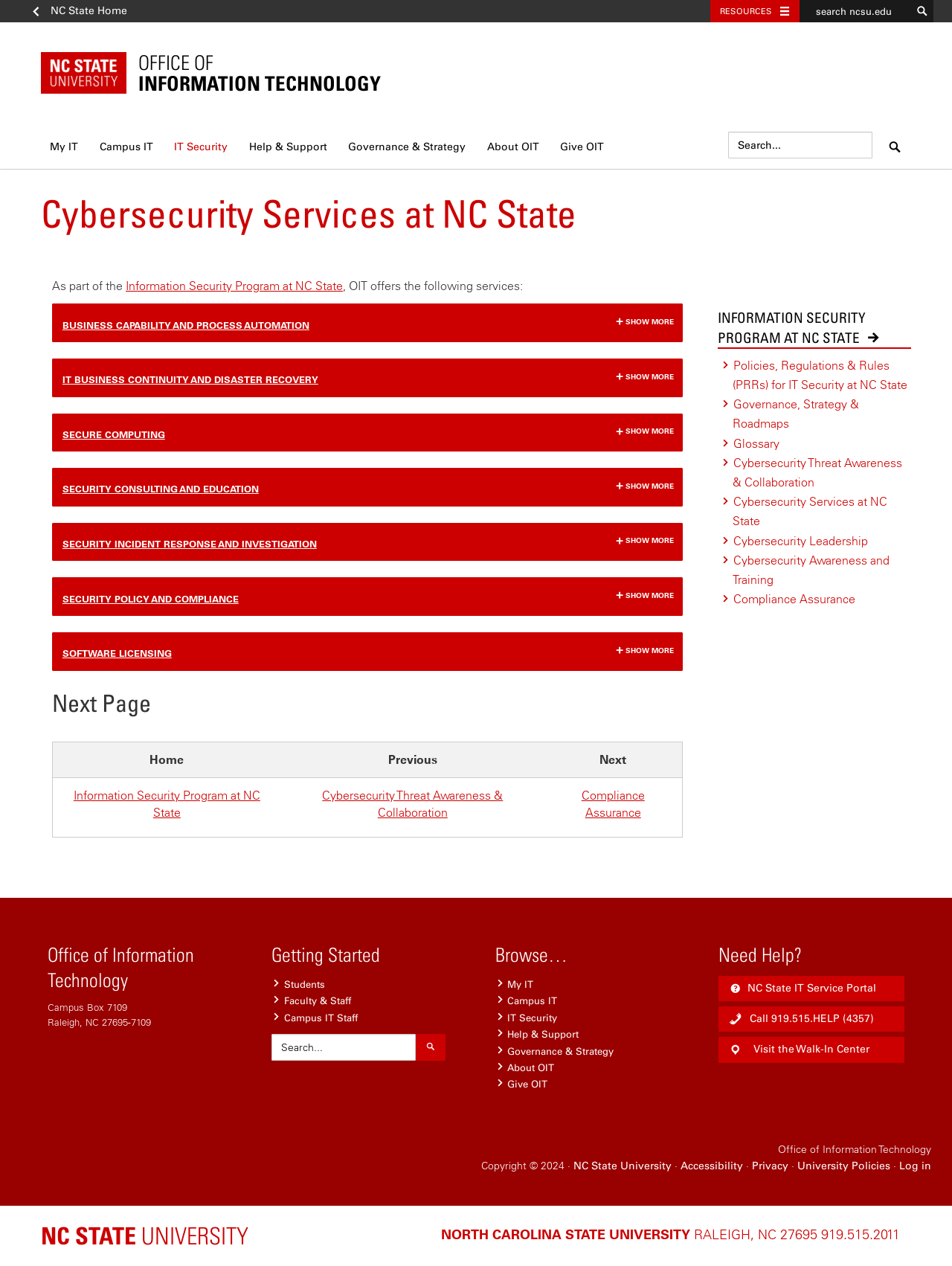Locate the bounding box coordinates of the clickable region to complete the following instruction: "Search for NC State."

[0.84, 0.0, 0.957, 0.018]